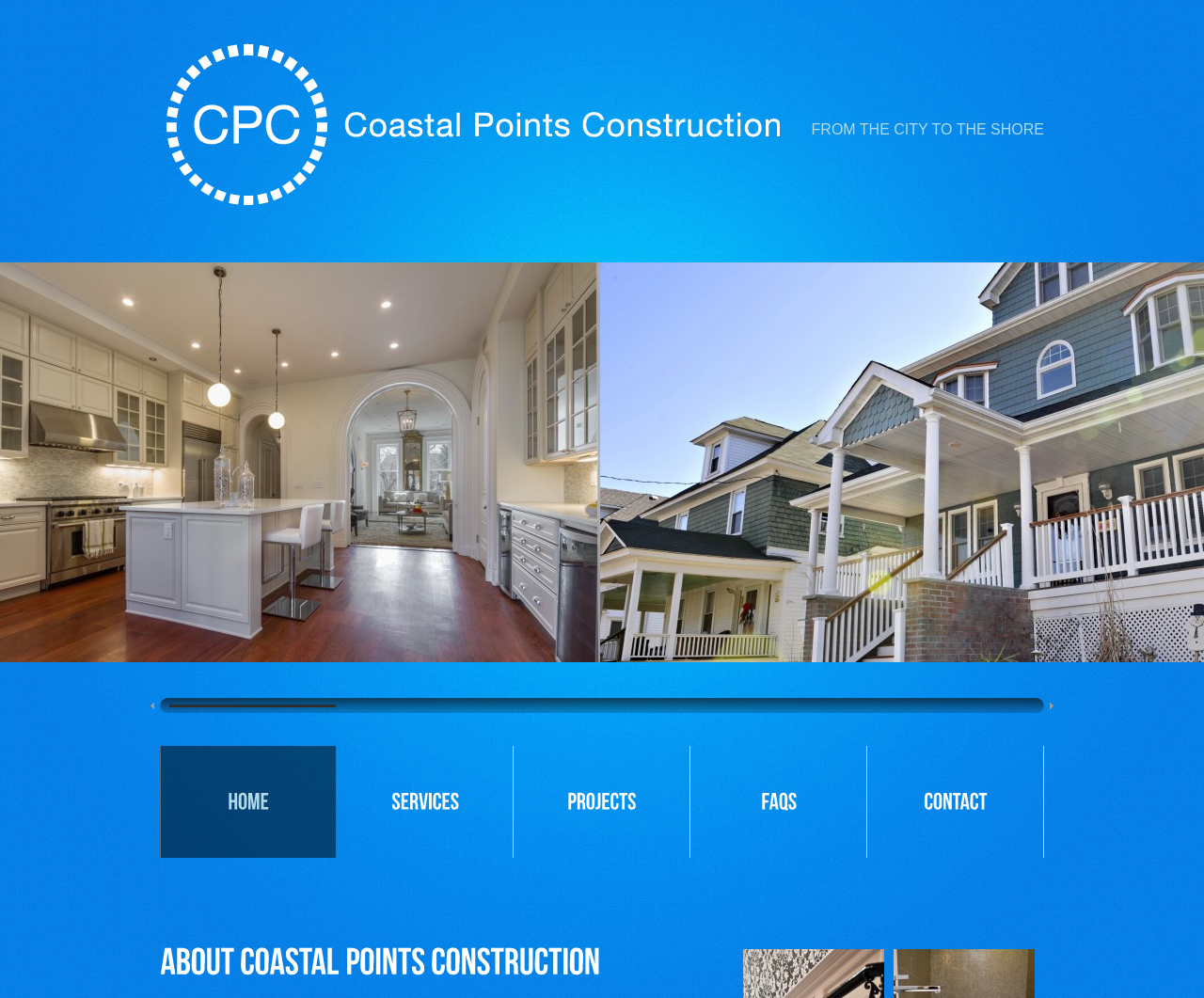Using the element description provided, determine the bounding box coordinates in the format (top-left x, top-left y, bottom-right x, bottom-right y). Ensure that all values are floating point numbers between 0 and 1. Element description: Projects

[0.427, 0.747, 0.573, 0.86]